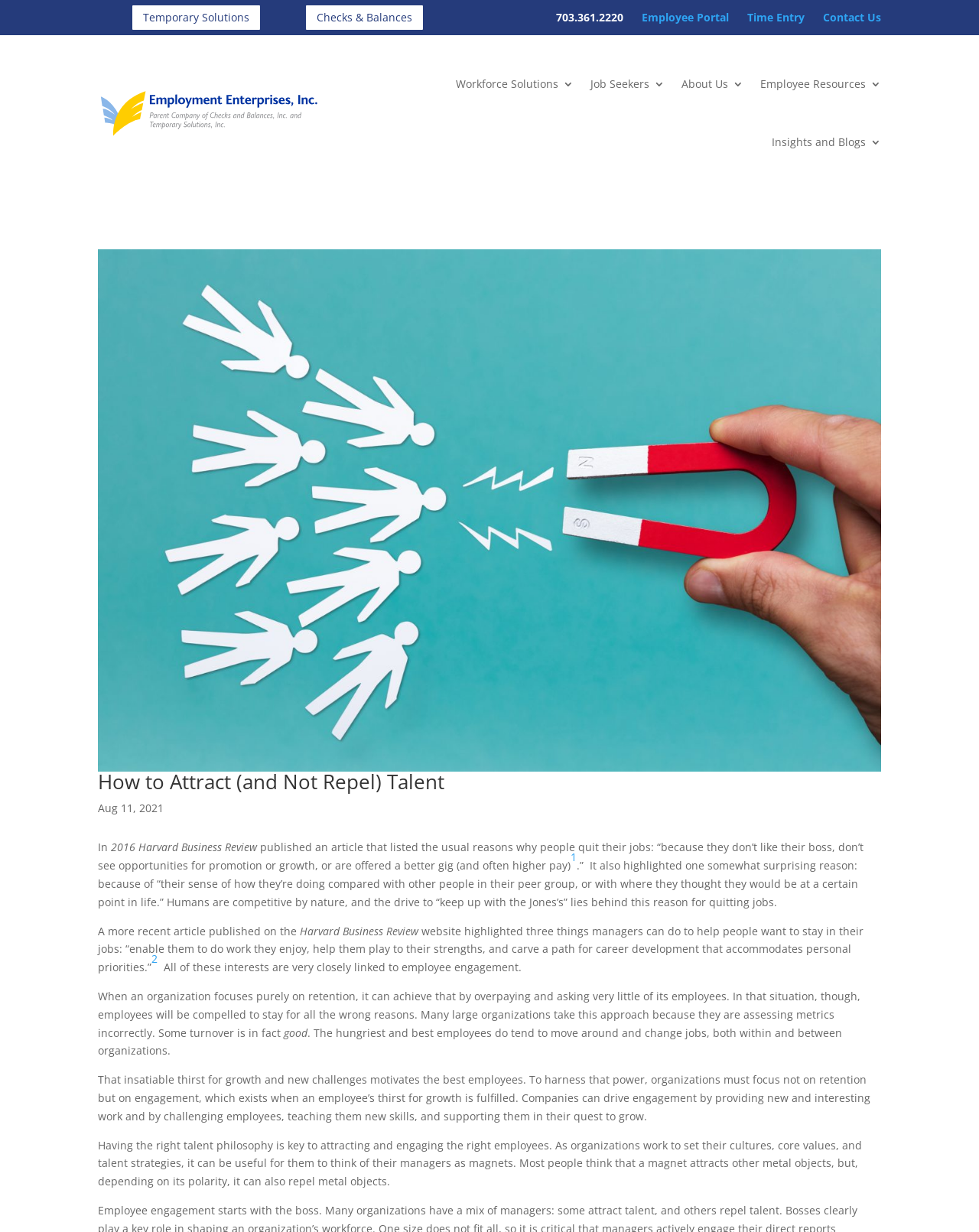Predict the bounding box of the UI element based on the description: "About Us". The coordinates should be four float numbers between 0 and 1, formatted as [left, top, right, bottom].

[0.696, 0.045, 0.759, 0.092]